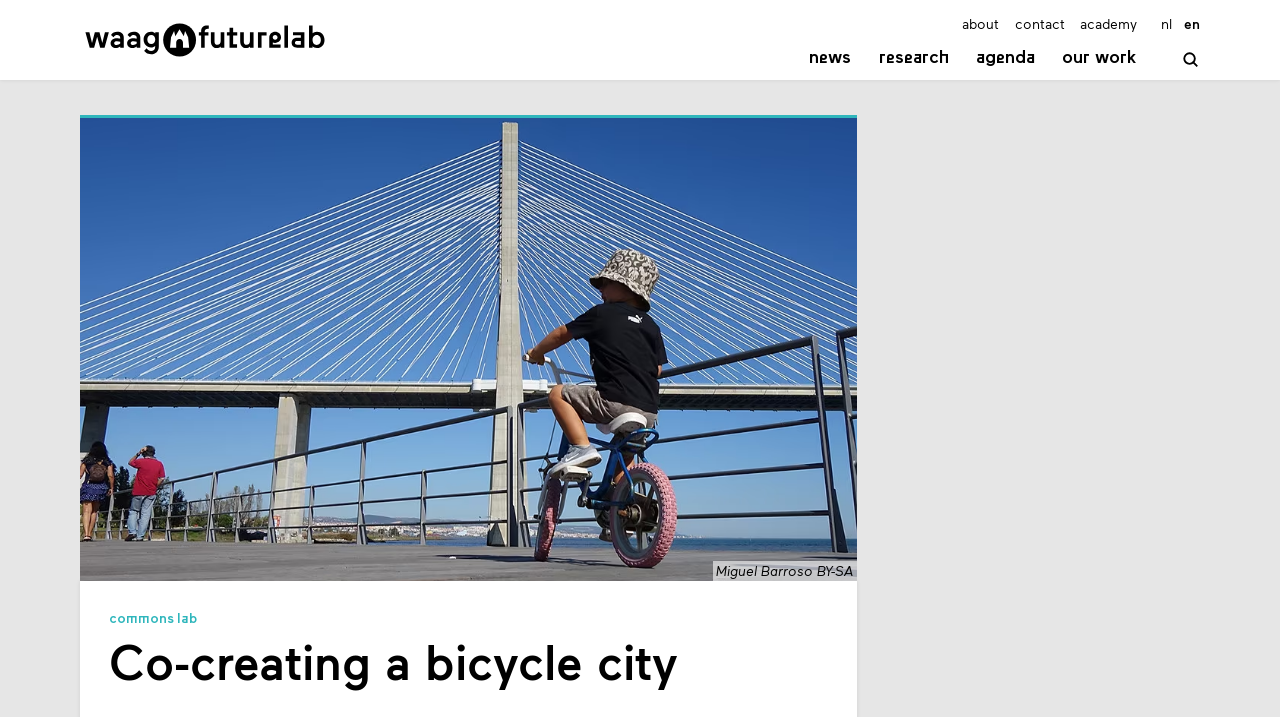Summarize the webpage in an elaborate manner.

The webpage is about Waag, a co-creating bicycle city, with a focus on learning from Lisbon's urban planning. At the top left, there is a Waag Futurelab logo, accompanied by a "home" link. To the right of the logo, there is a primary navigation menu with links to "news", "research", "agenda", "our work", and more. 

Above the primary navigation menu, there is a secondary navigation menu with links to "about", "contact", "academy", and language options "nl" and "en". On the top right, there is a search link with a search icon.

Below the navigation menus, there is a prominent figure showcasing a "Bicycle Lisbon" image, which takes up most of the page's width. The image has a caption at the bottom, crediting the photographer Miguel Barroso and indicating that the image is licensed under BY-SA.

Below the image, there is a link to "commons lab". The main heading of the page, "Co-creating a bicycle city", is placed at the bottom of the page, spanning across most of the page's width.